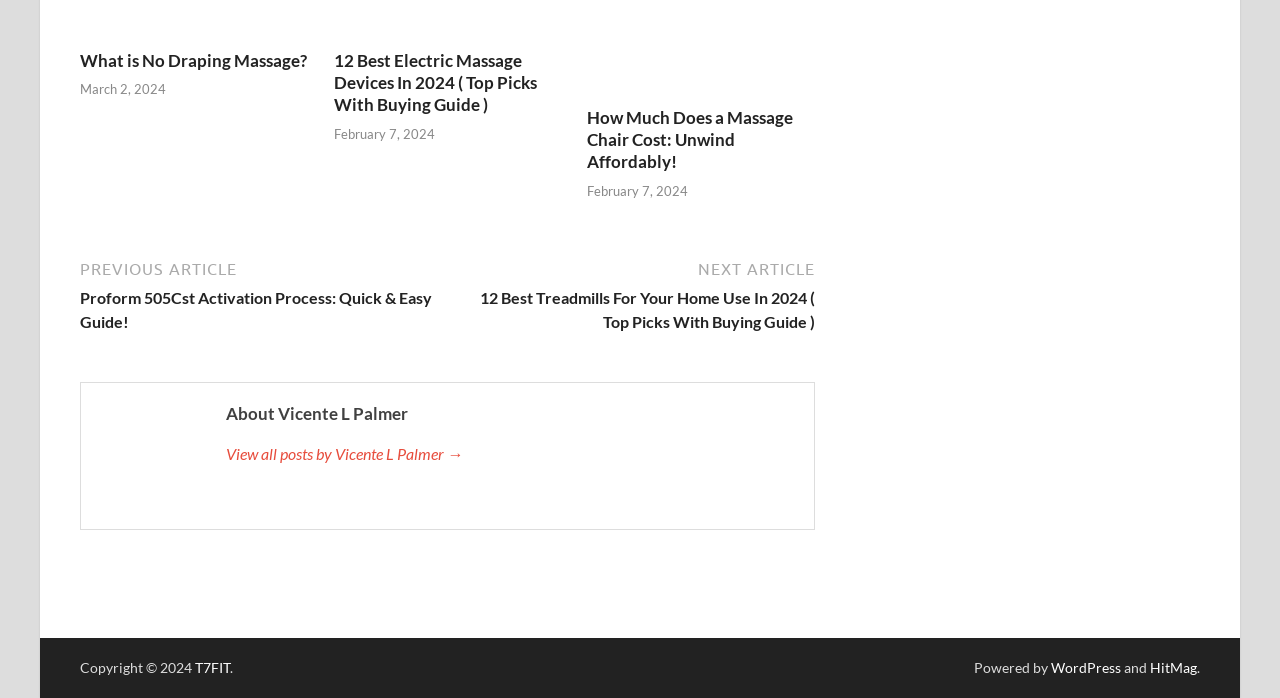Please provide the bounding box coordinate of the region that matches the element description: What is No Draping Massage?. Coordinates should be in the format (top-left x, top-left y, bottom-right x, bottom-right y) and all values should be between 0 and 1.

[0.062, 0.071, 0.24, 0.101]